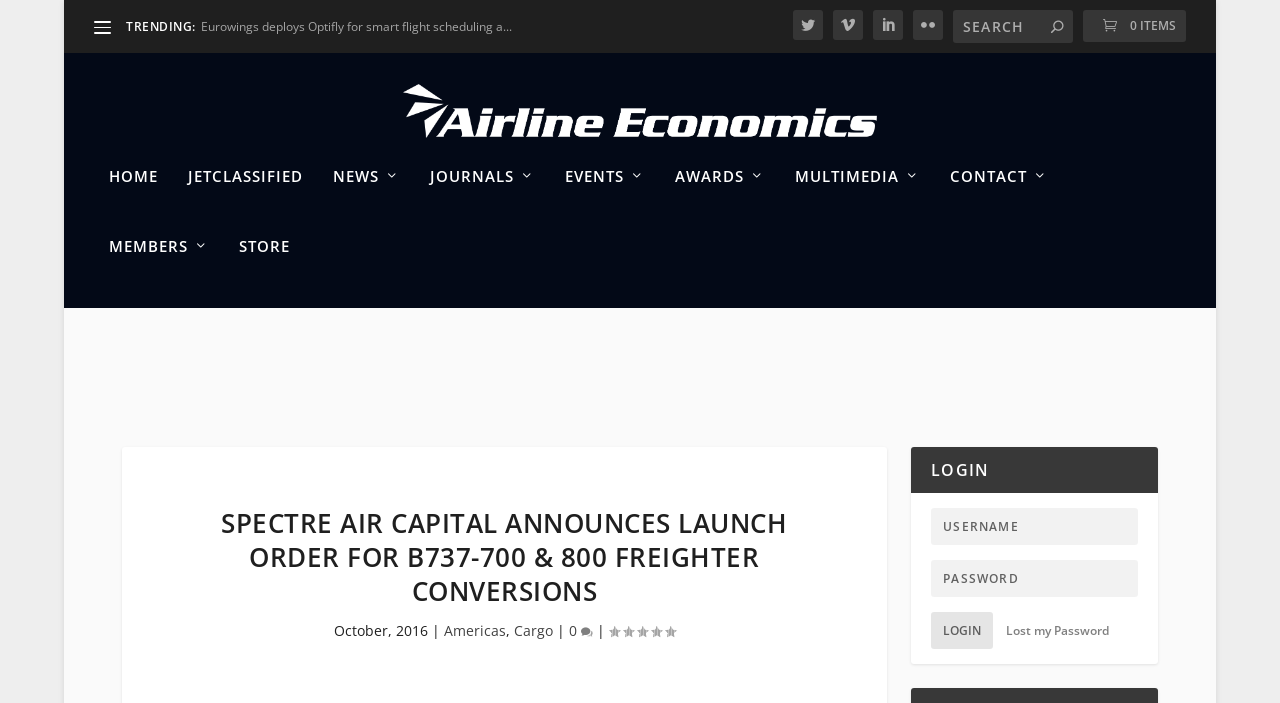Use a single word or phrase to answer the question: 
What is the name of the aviation news website?

Aviation News